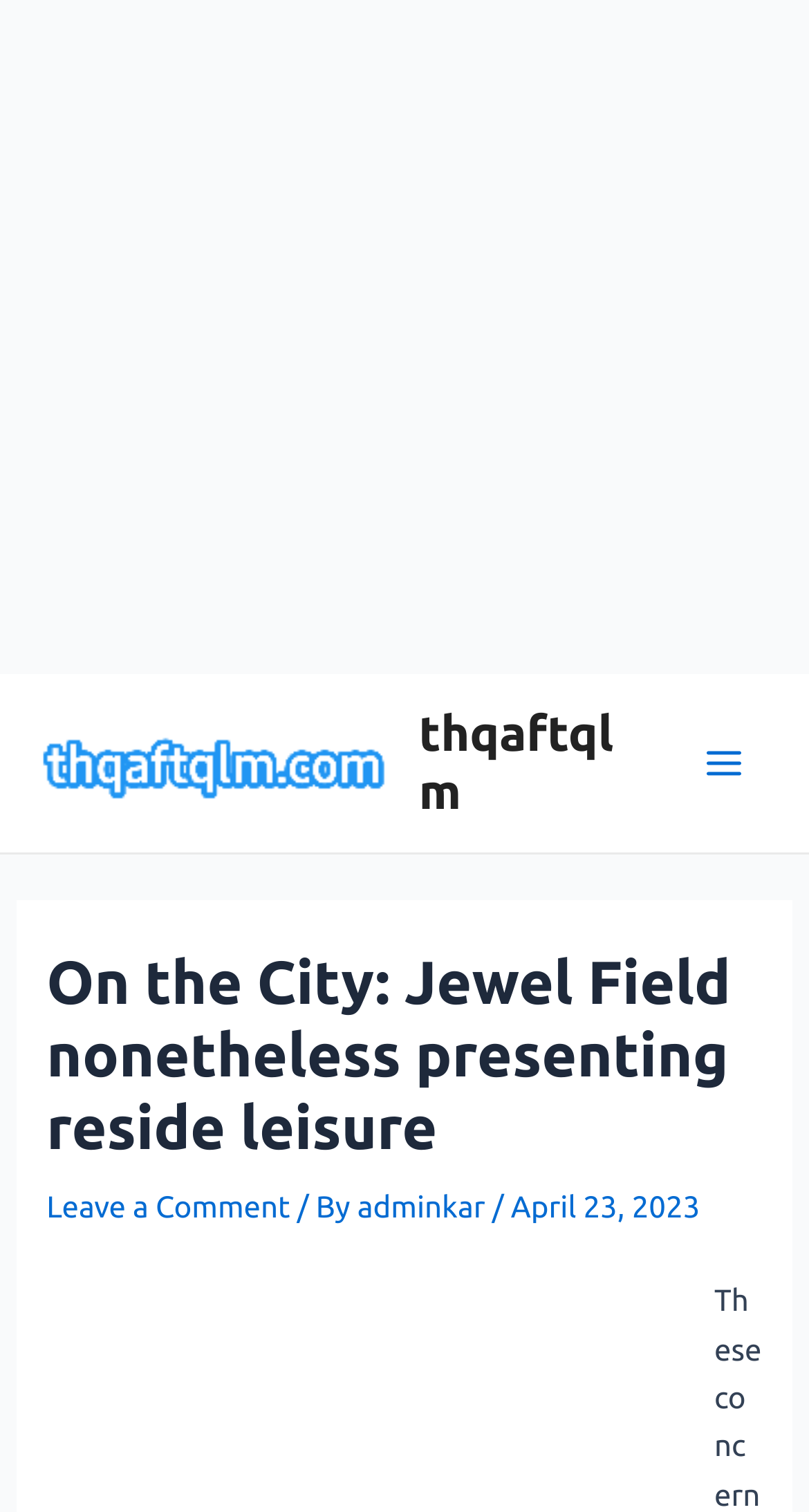Identify and provide the bounding box coordinates of the UI element described: "Main Menu". The coordinates should be formatted as [left, top, right, bottom], with each number being a float between 0 and 1.

[0.841, 0.476, 0.949, 0.534]